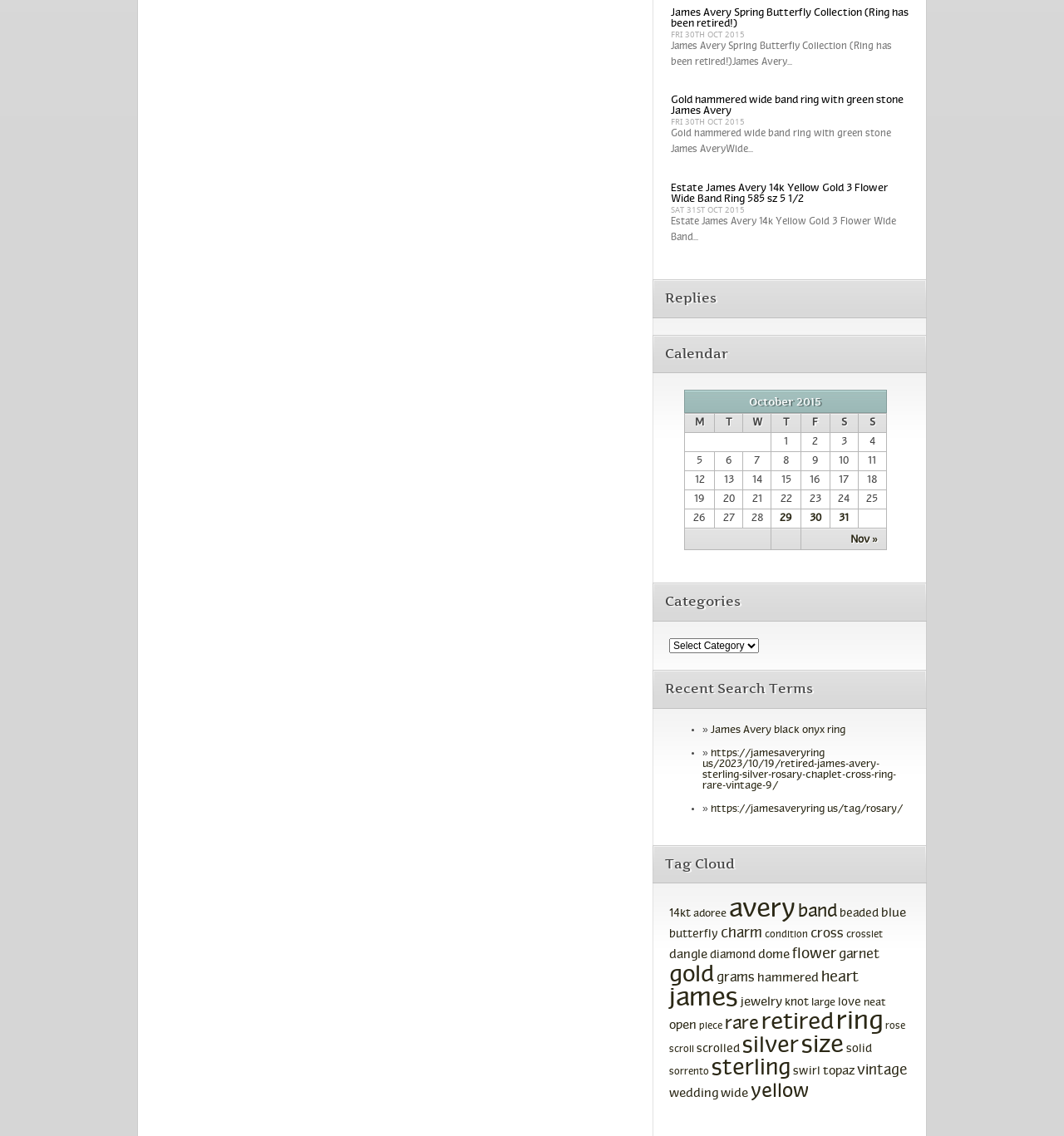Identify the bounding box coordinates of the region that needs to be clicked to carry out this instruction: "Read the article 'Why Can’t Deaf People Talk?'". Provide these coordinates as four float numbers ranging from 0 to 1, i.e., [left, top, right, bottom].

None